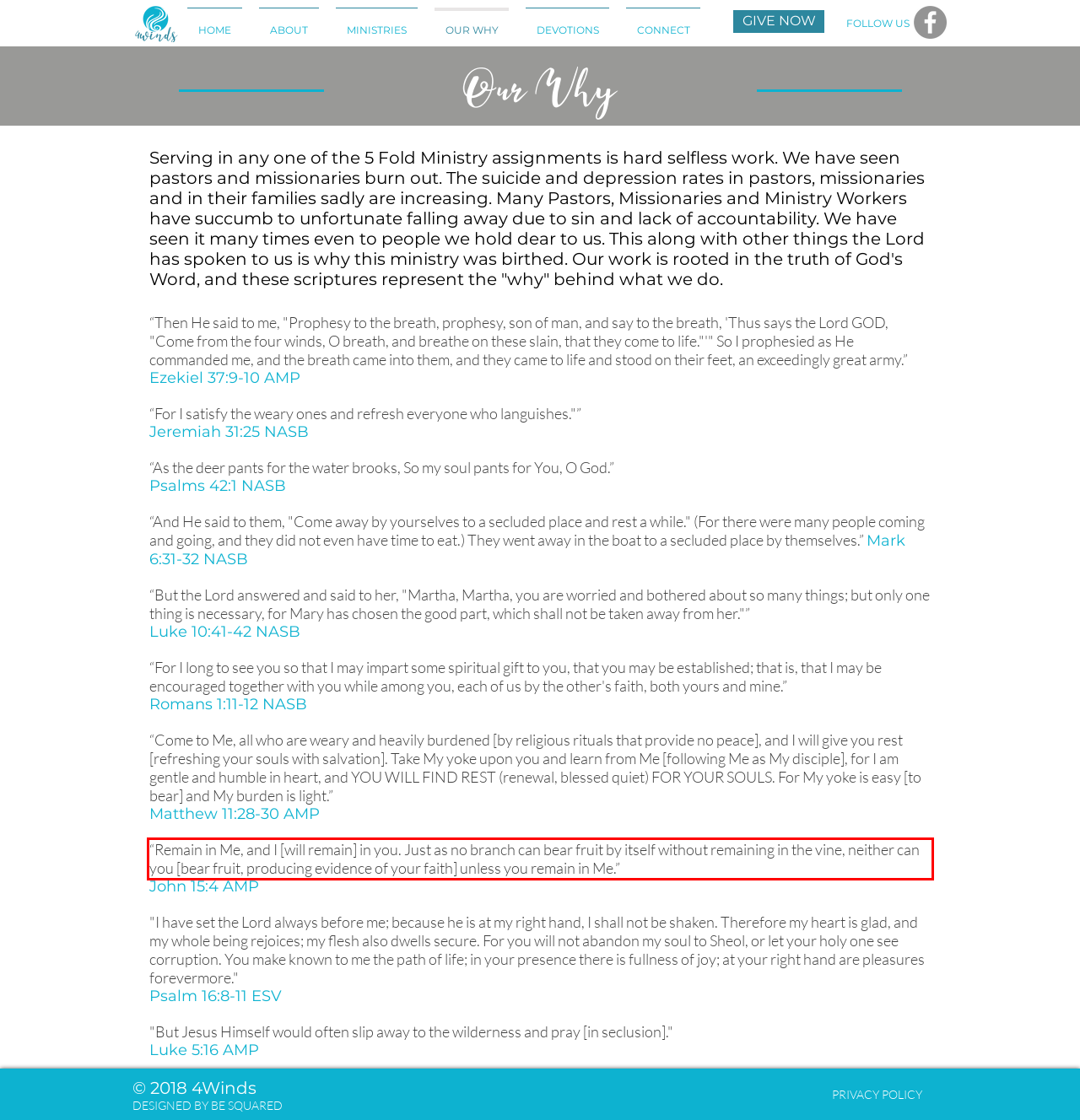You have a screenshot of a webpage, and there is a red bounding box around a UI element. Utilize OCR to extract the text within this red bounding box.

“Remain in Me, and I [will remain] in you. Just as no branch can bear fruit by itself without remaining in the vine, neither can you [bear fruit, producing evidence of your faith] unless you remain in Me.”